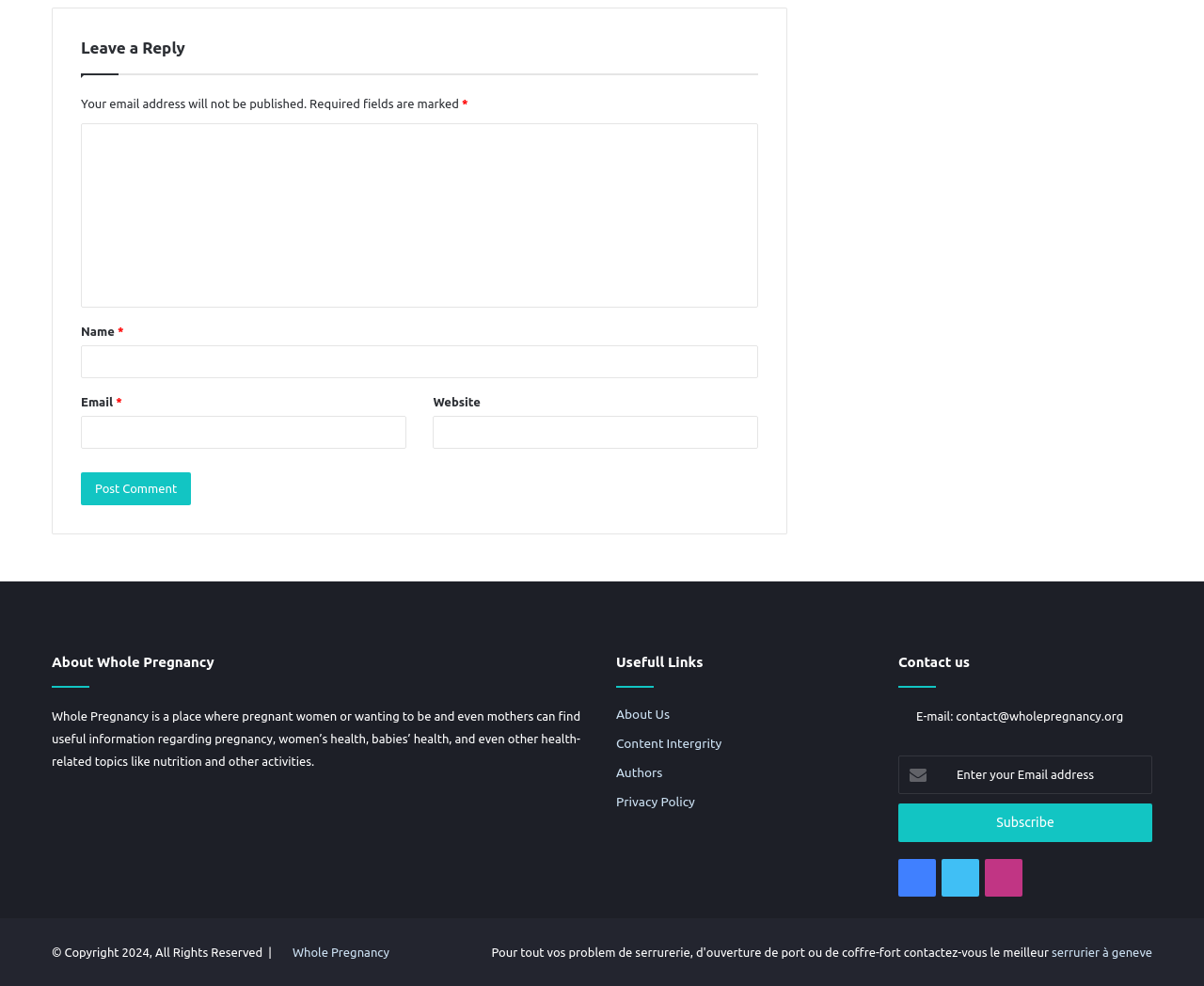Locate the bounding box coordinates of the element you need to click to accomplish the task described by this instruction: "Leave a comment".

[0.067, 0.125, 0.63, 0.312]